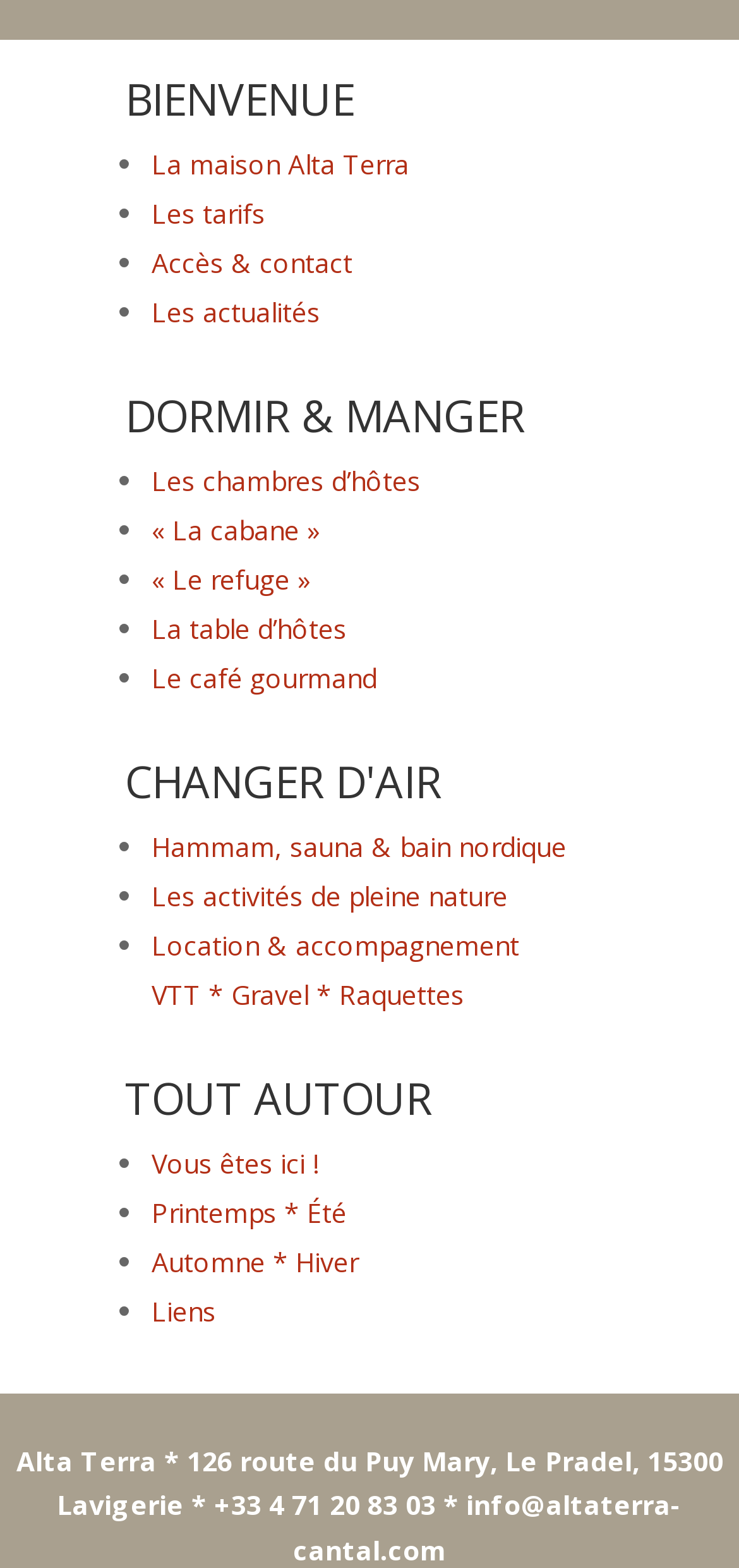What types of rooms are available?
Please provide a single word or phrase answer based on the image.

Chambres d’hôtes, La cabane, Le refuge